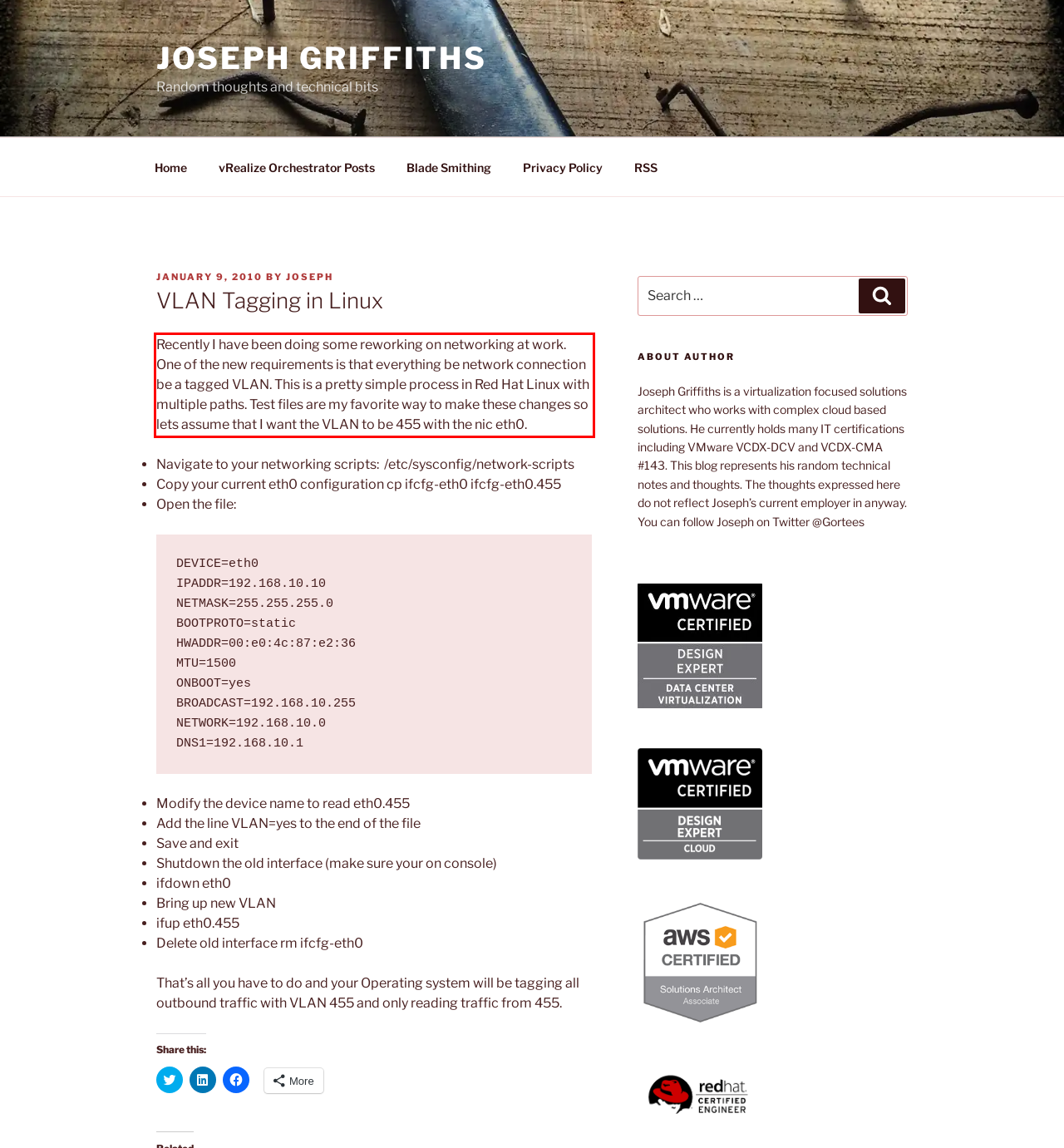You have a screenshot of a webpage with a UI element highlighted by a red bounding box. Use OCR to obtain the text within this highlighted area.

Recently I have been doing some reworking on networking at work. One of the new requirements is that everything be network connection be a tagged VLAN. This is a pretty simple process in Red Hat Linux with multiple paths. Test files are my favorite way to make these changes so lets assume that I want the VLAN to be 455 with the nic eth0.